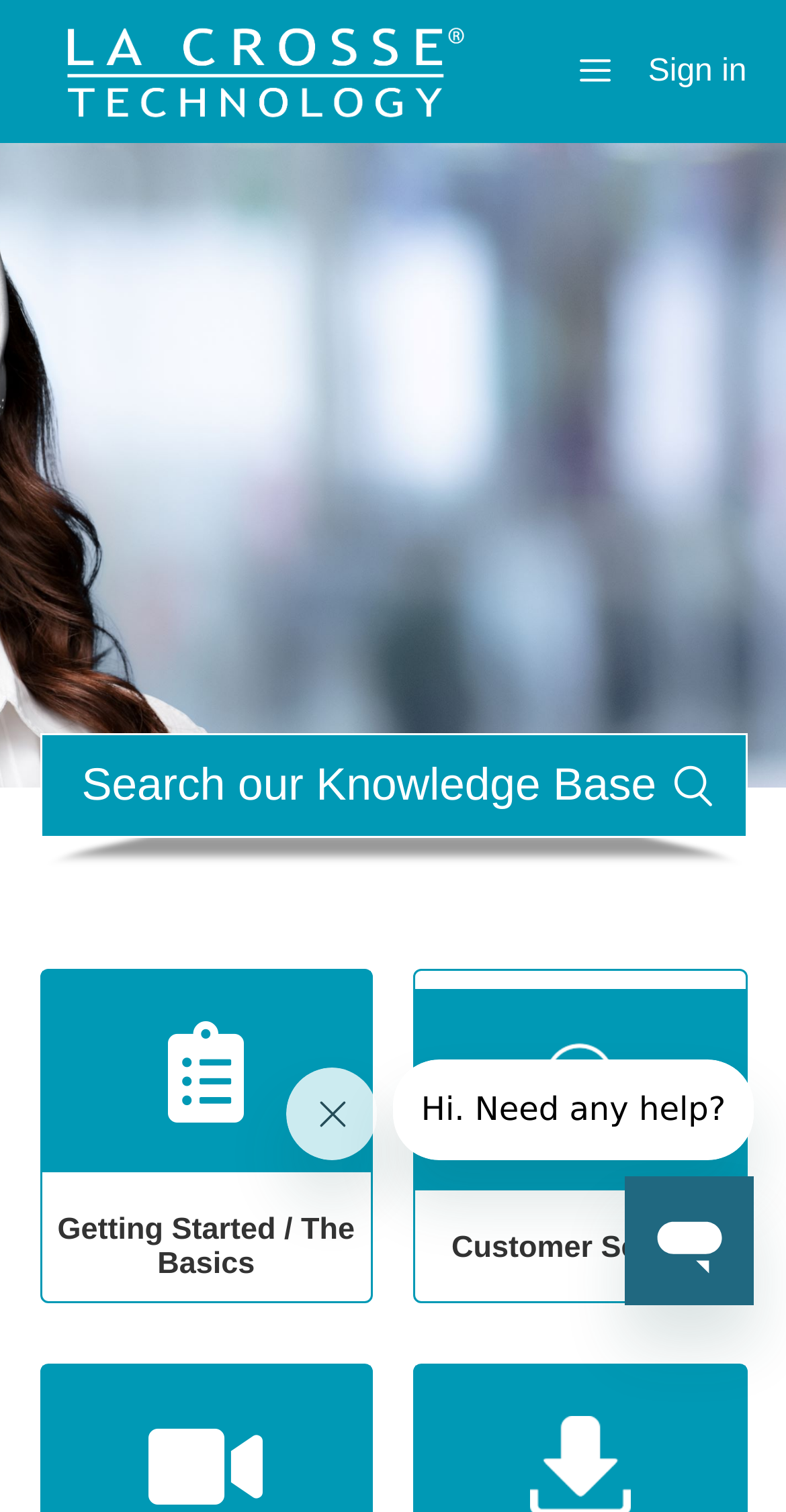What is the purpose of the image next to the 'Customer Service' link?
Give a one-word or short-phrase answer derived from the screenshot.

Icon